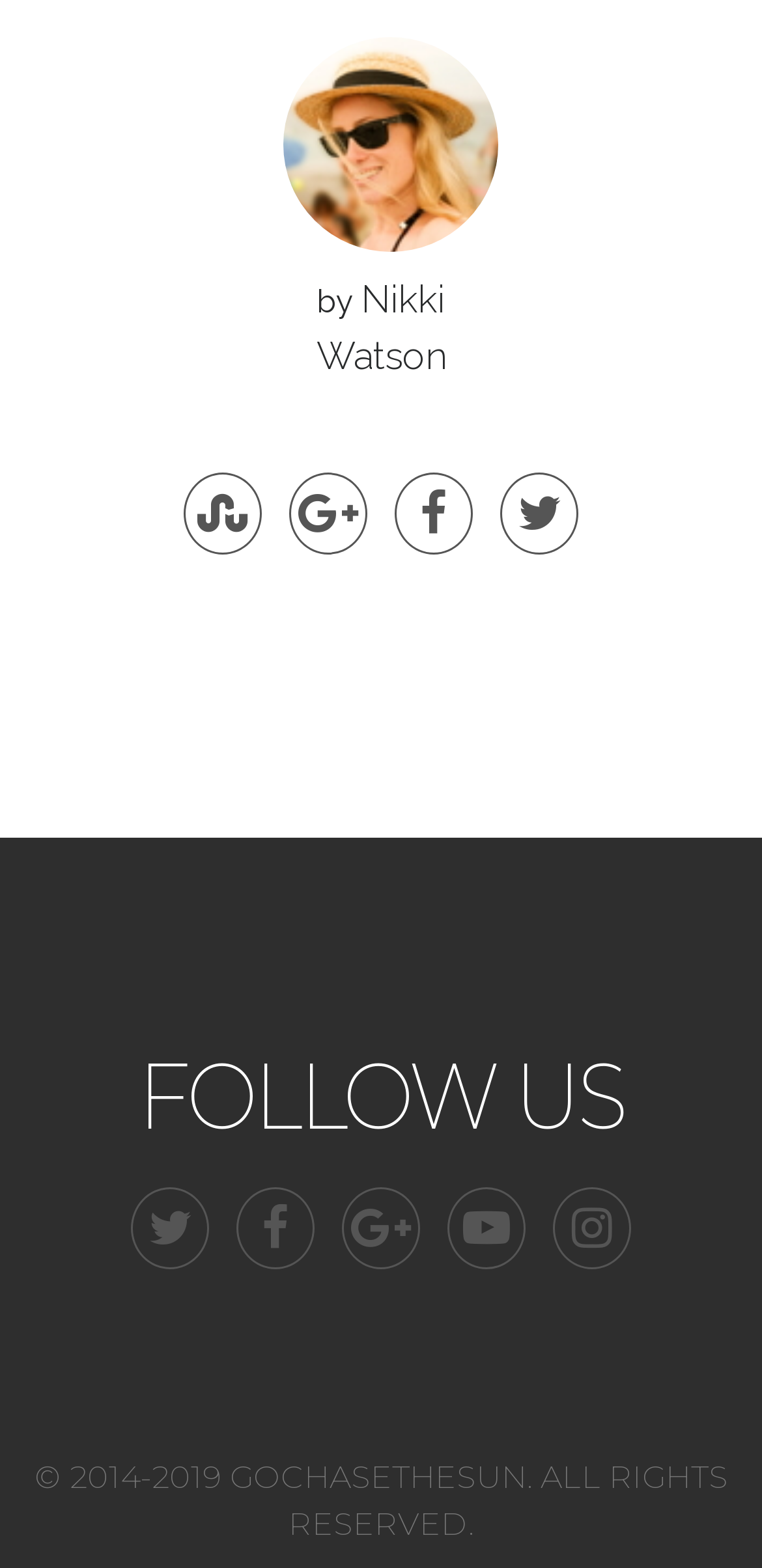Who is the author of the content?
Offer a detailed and exhaustive answer to the question.

The author's name is mentioned in the text 'by Nikki Watson' which is located near the top of the webpage.